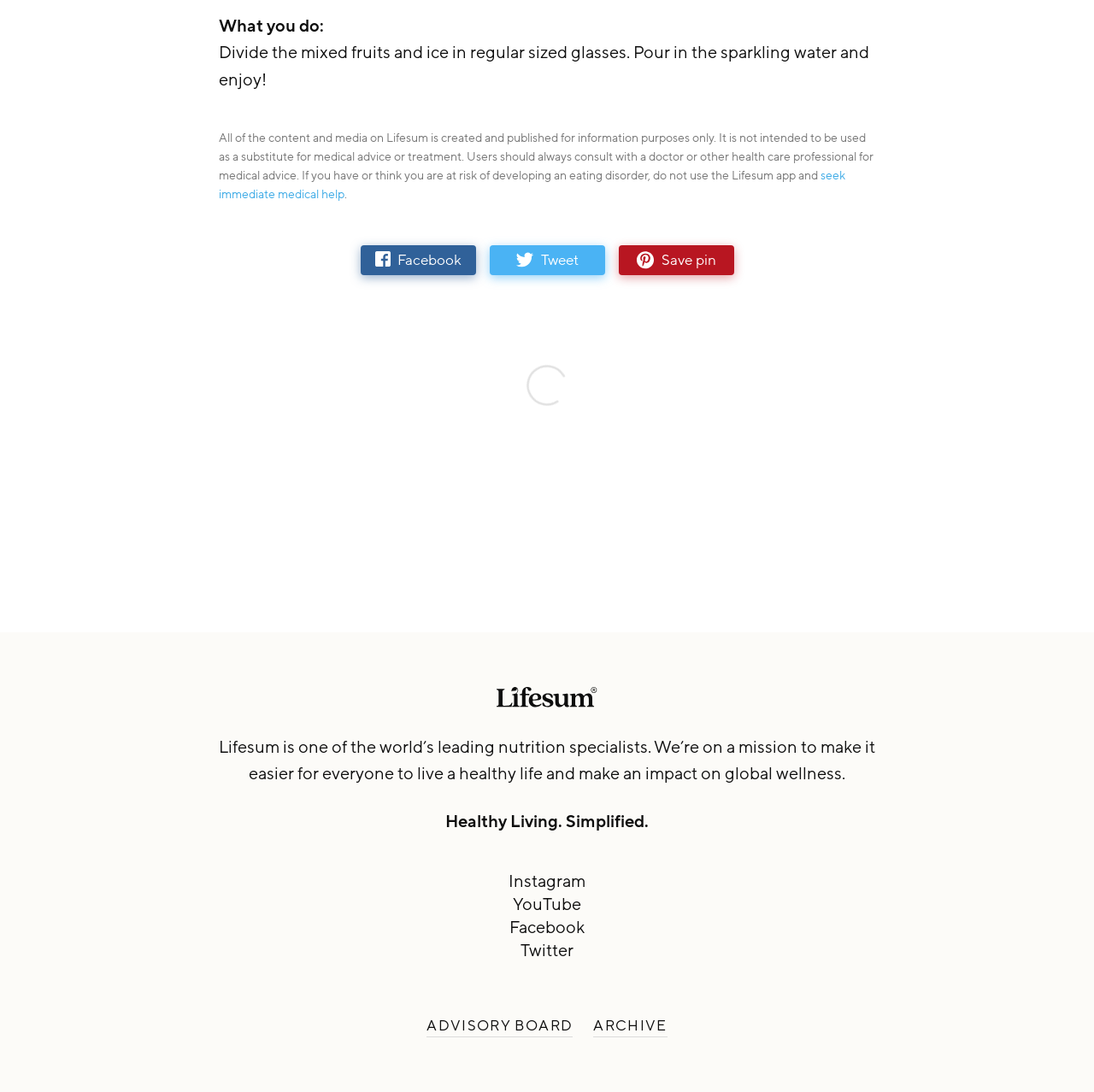Find the bounding box of the UI element described as follows: "Tweet".

[0.447, 0.225, 0.553, 0.252]